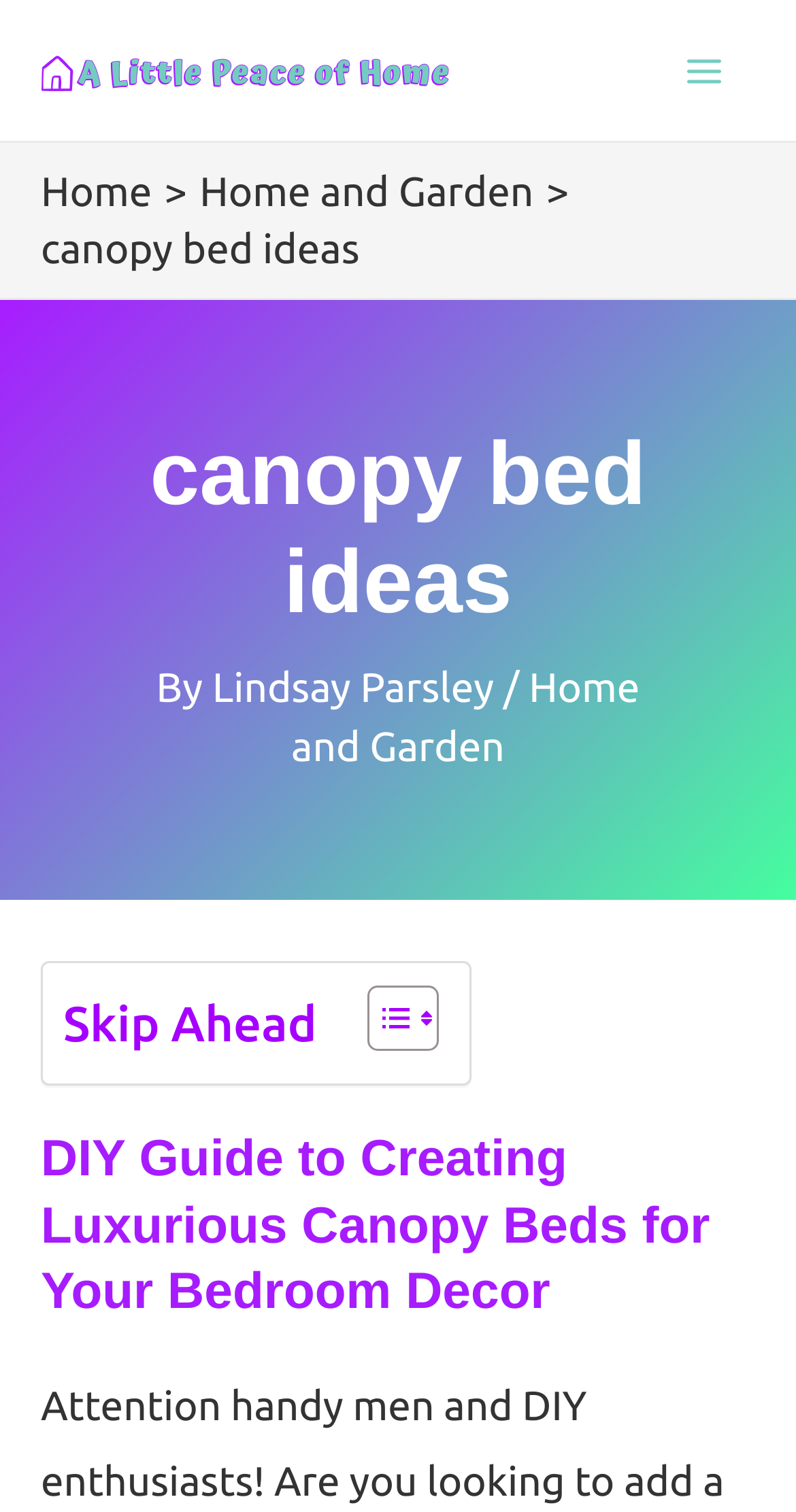Articulate a complete and detailed caption of the webpage elements.

The webpage is about canopy bed ideas, with a prominent logo of "A Little Peace of Home" at the top left corner. To the right of the logo is a main menu button. Below the logo, there is a navigation section with breadcrumbs, featuring links to "Home" and "Home and Garden". 

The main content of the webpage is a blog post titled "Canopy Bed Ideas", which is a heading that spans almost the entire width of the page. Below the title, there is a byline that reads "By Lindsay Parsley / Home and Garden". 

The blog post is divided into sections, with a table of content that allows users to skip ahead or toggle its visibility. The table of content is located at the top right of the main content area. There are two images associated with the toggle button. 

The main content of the blog post starts with a heading that reads "DIY Guide to Creating Luxurious Canopy Beds for Your Bedroom Decor", which is located below the table of content.